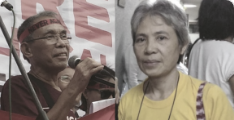Summarize the image with a detailed caption.

The image features two prominent figures involved in activism. On the left, a man is speaking passionately into a microphone, wearing a red bandana, symbolizing his commitment to a cause. His backdrop displays protest signs, indicating he is at a rally or demonstration. On the right, a woman with gray hair is seen, wearing a yellow shirt that underscores her participation in the movement. Both are likely connected to a recent protest in Quezon City, expressing their opposition to U.S. military presence in the Philippines, which has been a significant issue highlighted by various groups. This image represents the voices of those standing against government policies perceived as oppressive, particularly in the context of increasing U.S. military bases in the region, as noted in the related articles.